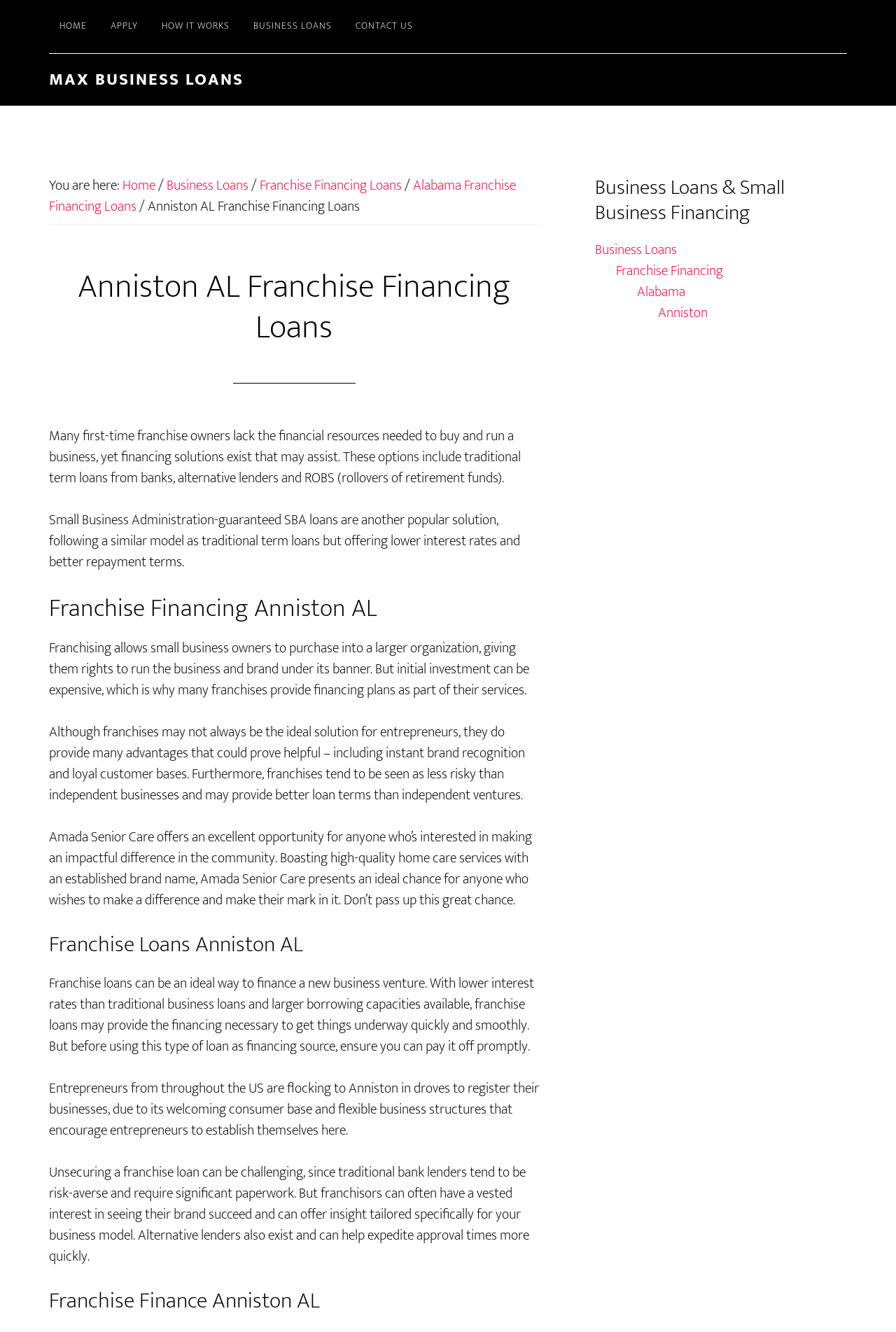Explain the webpage in detail, including its primary components.

The webpage is about franchise financing loans in Anniston, Alabama. At the top, there are two "Skip to" links, followed by a secondary navigation menu with five links: "HOME", "APPLY", "HOW IT WORKS", "BUSINESS LOANS", and "CONTACT US". Below this menu, there is a prominent link "MAX BUSINESS LOANS" and a breadcrumb trail showing the current page's location: "Home > Business Loans > Franchise Financing Loans > Alabama Franchise Financing Loans > Anniston AL Franchise Financing Loans".

The main content area has a heading "Anniston AL Franchise Financing Loans" and several paragraphs of text discussing the challenges of financing a franchise business, the options available, including traditional term loans, alternative lenders, and SBA loans, and the benefits of franchising, such as instant brand recognition and loyal customer bases. There are also sections discussing franchise financing, franchise loans, and the advantages of doing business in Anniston, Alabama.

To the right of the main content area, there is a primary sidebar with a heading "Primary Sidebar" and several links, including "Business Loans", "Franchise Financing", "Alabama", and "Anniston".